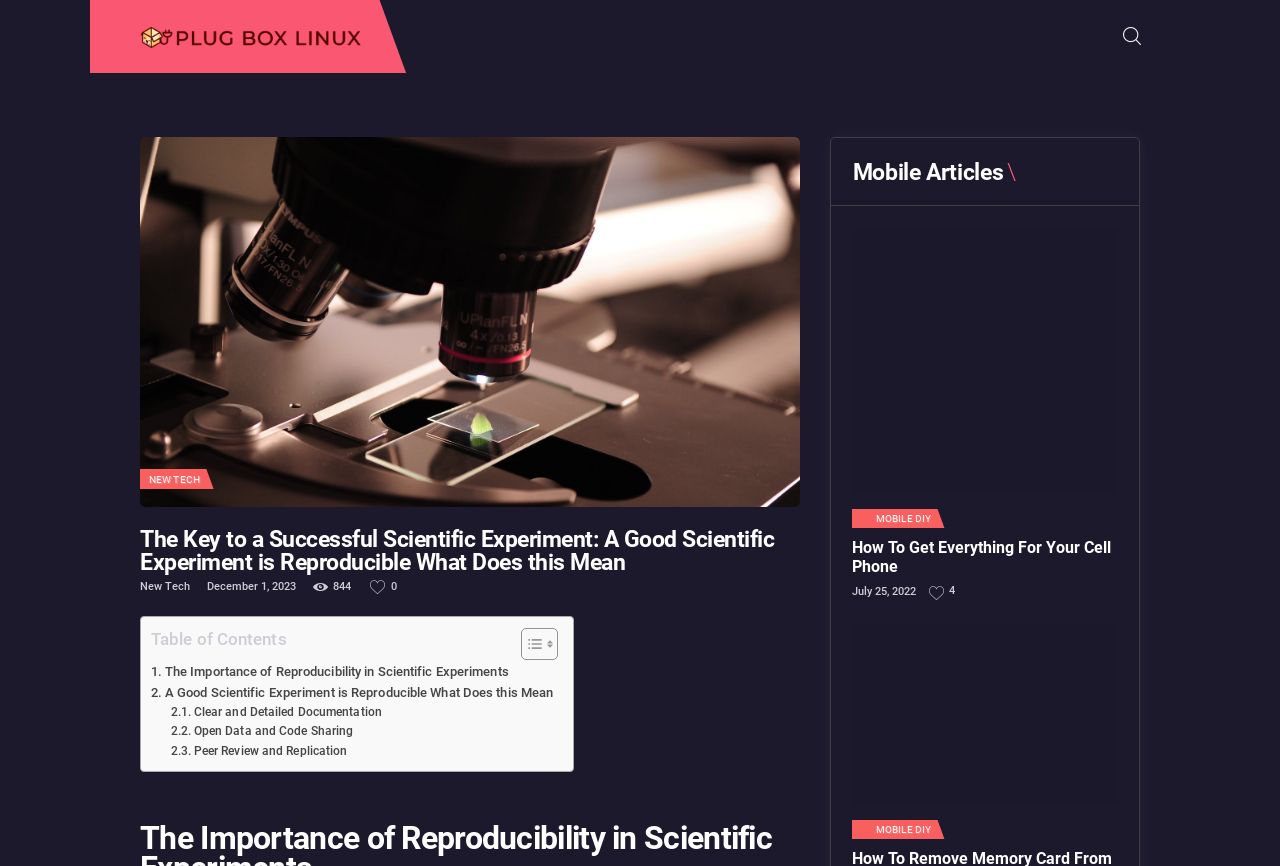Determine the bounding box coordinates for the area you should click to complete the following instruction: "search for something".

[0.877, 0.03, 0.891, 0.055]